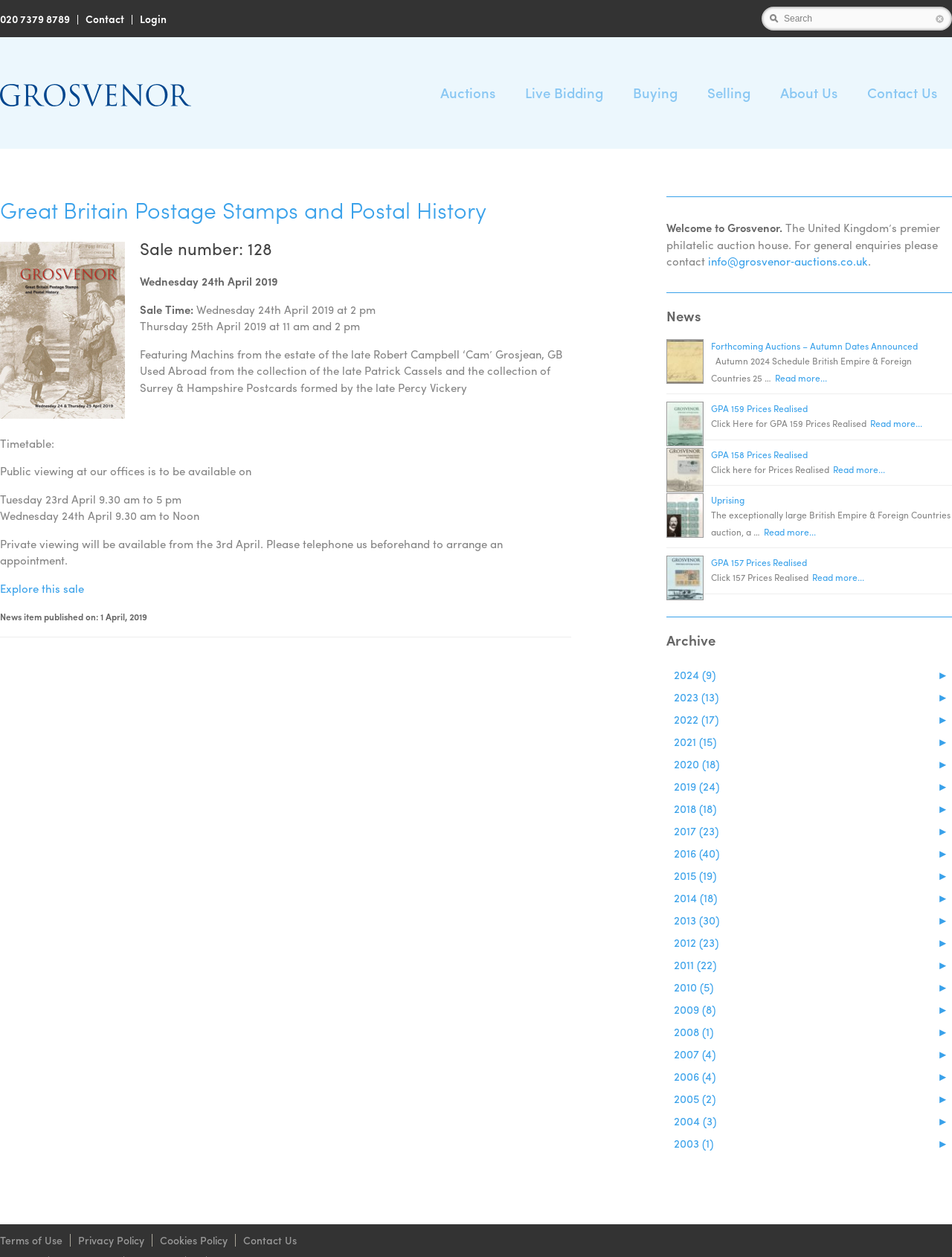What is the main heading displayed on the webpage? Please provide the text.

Great Britain Postage Stamps and Postal History